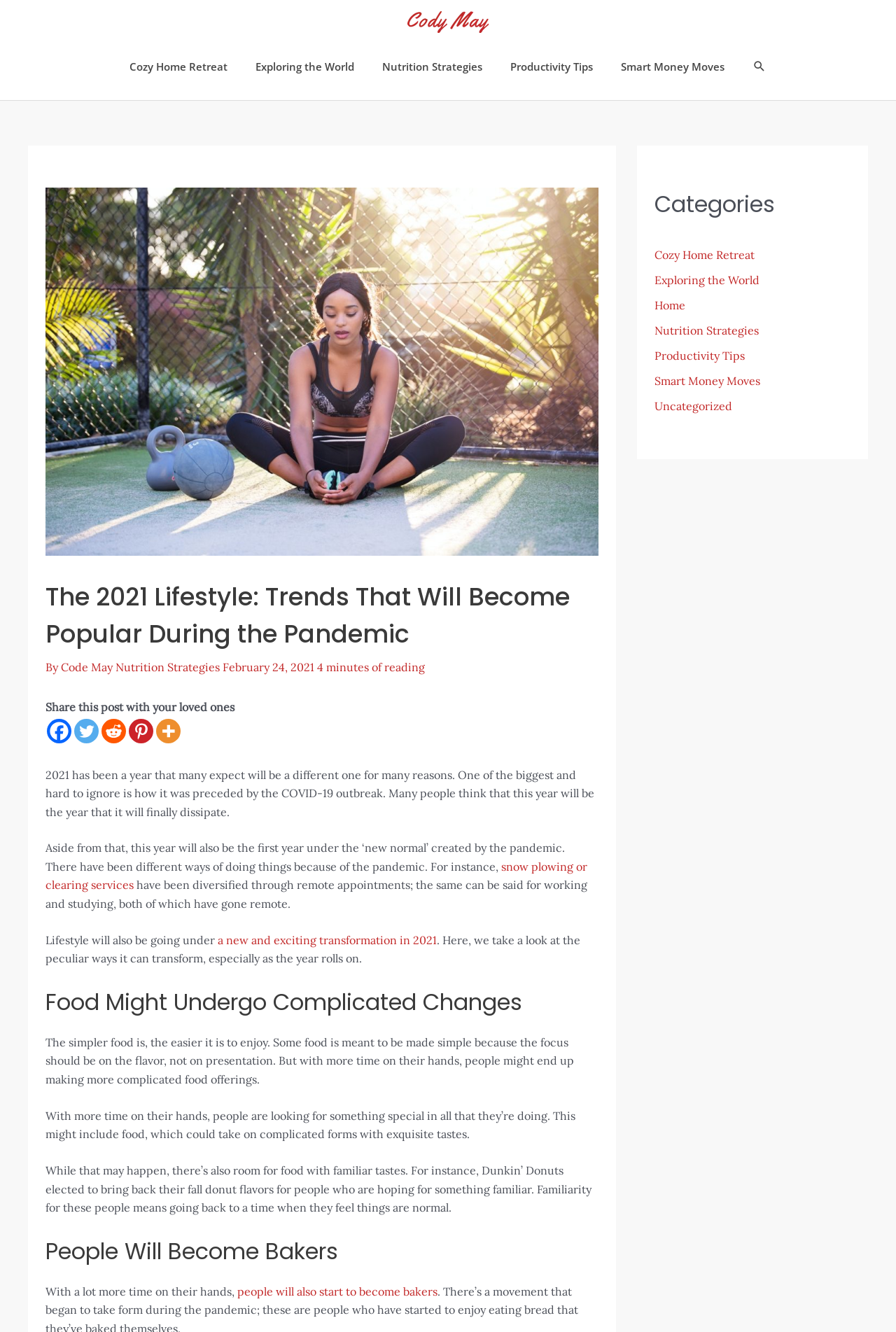Locate the bounding box of the UI element described in the following text: "Terms and conditions of sale".

None